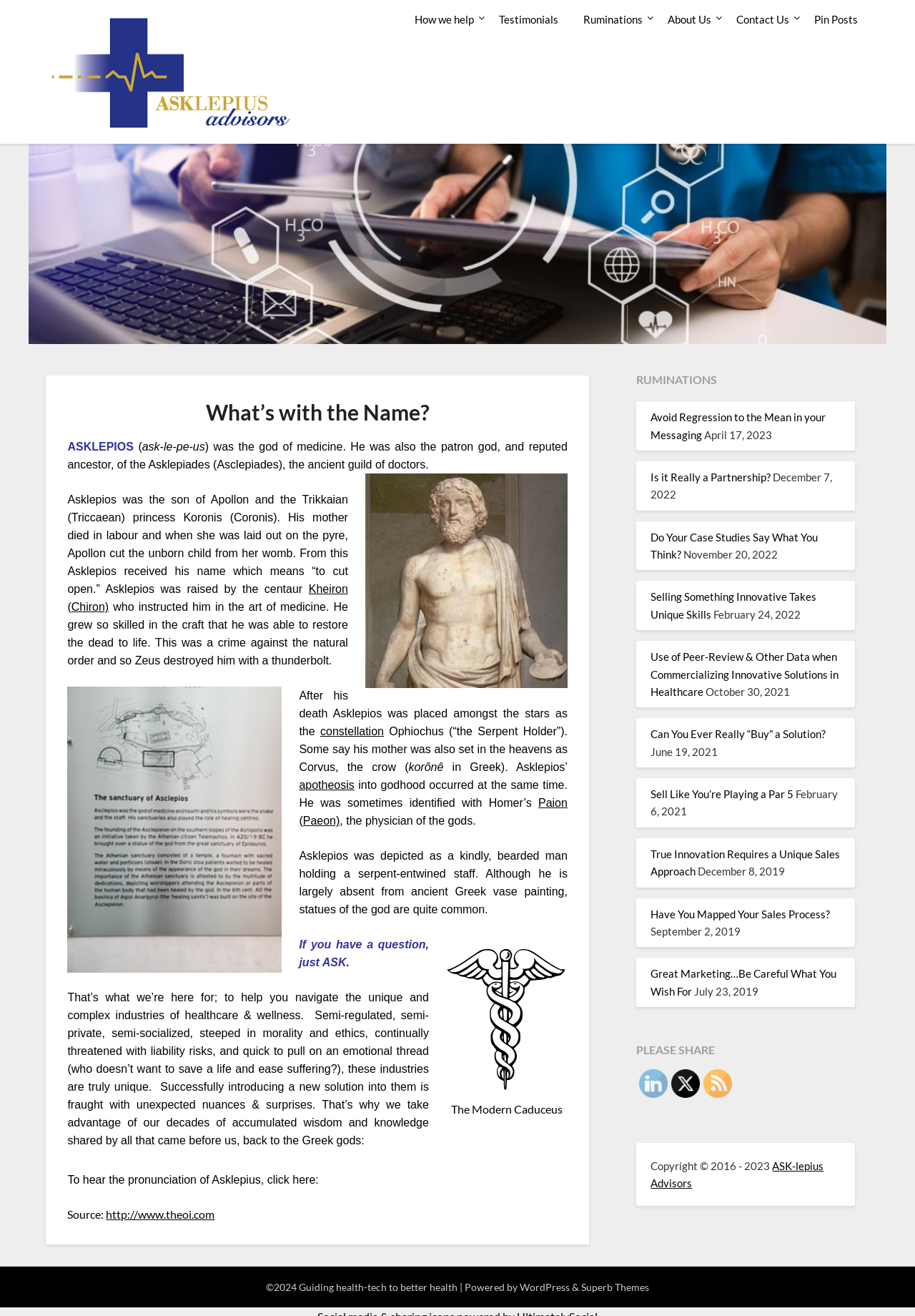Find the bounding box coordinates of the clickable area required to complete the following action: "Read about Asklepios".

[0.074, 0.335, 0.62, 0.358]